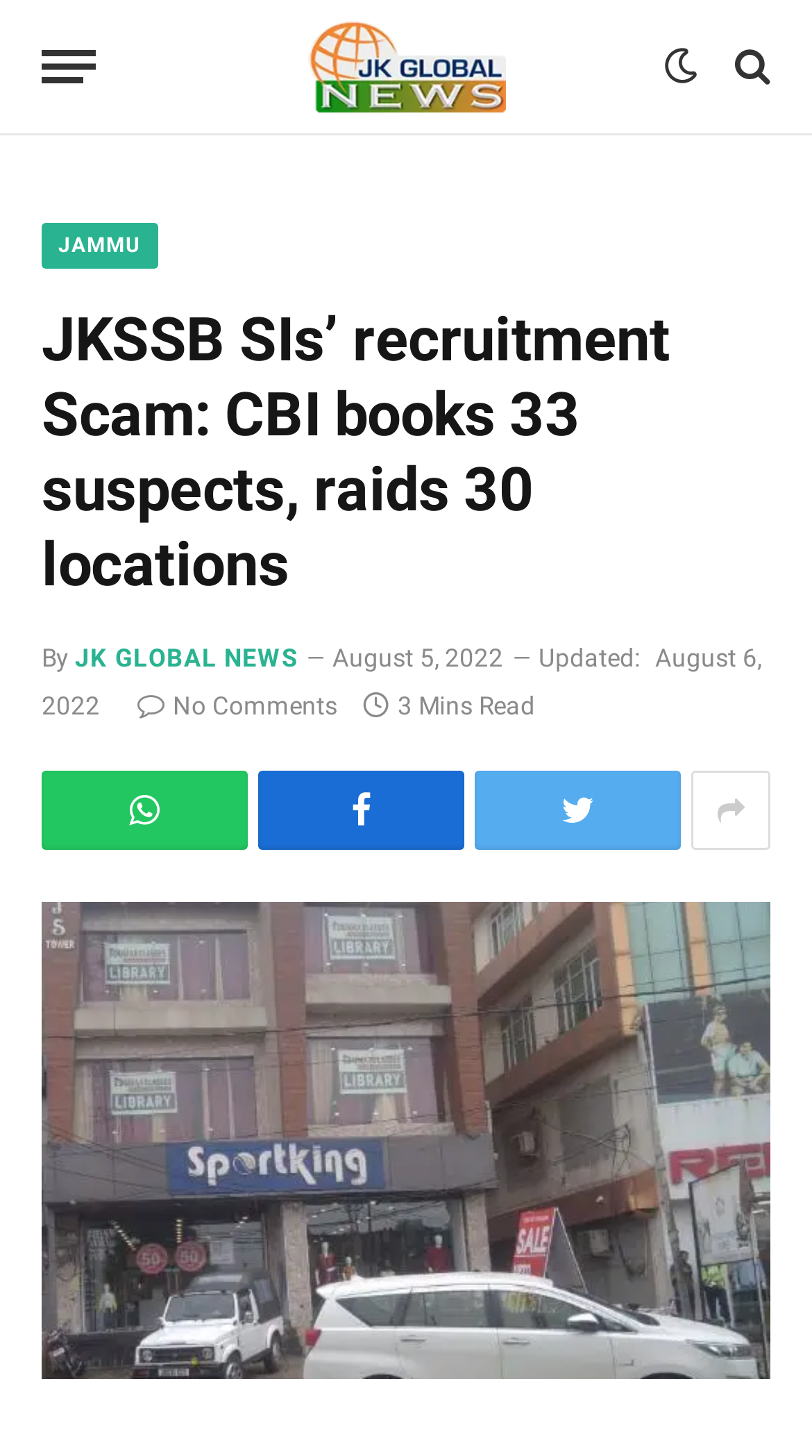Create a detailed summary of all the visual and textual information on the webpage.

The webpage appears to be a news article page. At the top left, there is a button labeled "Menu". Next to it, there is a link to "JK Globalnews" accompanied by an image with the same name. On the top right, there are several social media links, including Facebook, Twitter, and Instagram, represented by their respective icons.

Below the top section, there is a heading that reads "JKSSB SIs' recruitment Scam: CBI books 33 suspects, raids 30 locations". Underneath the heading, there is a byline that says "By" followed by the name of the author, which is not specified. The author's name is linked to "JK GLOBAL NEWS".

To the right of the byline, there is a timestamp that indicates the article was published on August 5, 2022, and updated on August 6, 2022. Below the timestamp, there is a link that says "No Comments" and a static text that reads "3 Mins Read", indicating the estimated time it takes to read the article.

The main content of the article is not specified, but it appears to be a news article about a recruitment scam. There are several links and icons scattered throughout the page, including a "Share" icon, a "Print" icon, and a "WhatsApp" icon. At the bottom of the page, there is a large image that takes up the entire width of the page.